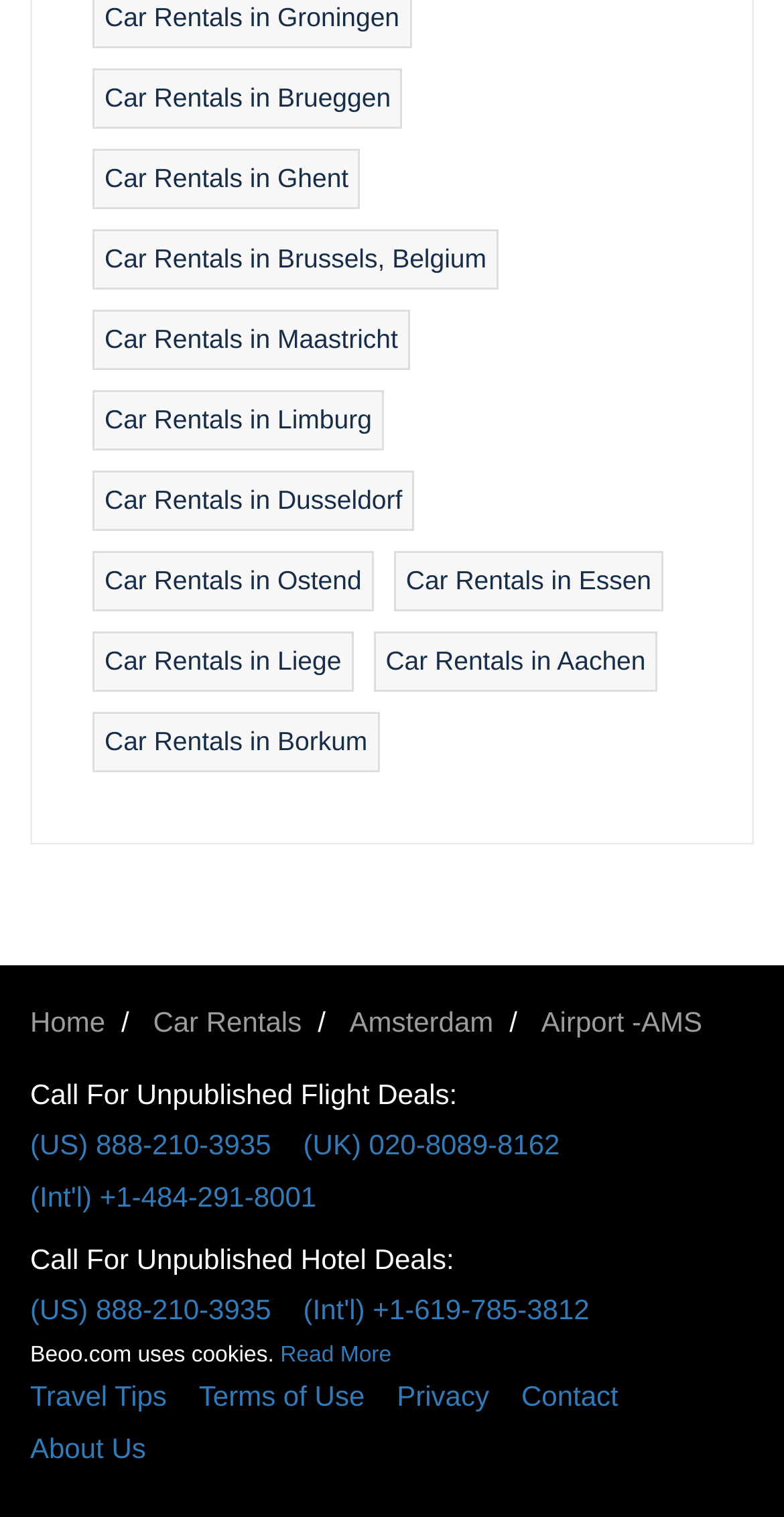Calculate the bounding box coordinates for the UI element based on the following description: "(US) 888-210-3935". Ensure the coordinates are four float numbers between 0 and 1, i.e., [left, top, right, bottom].

[0.038, 0.737, 0.387, 0.771]